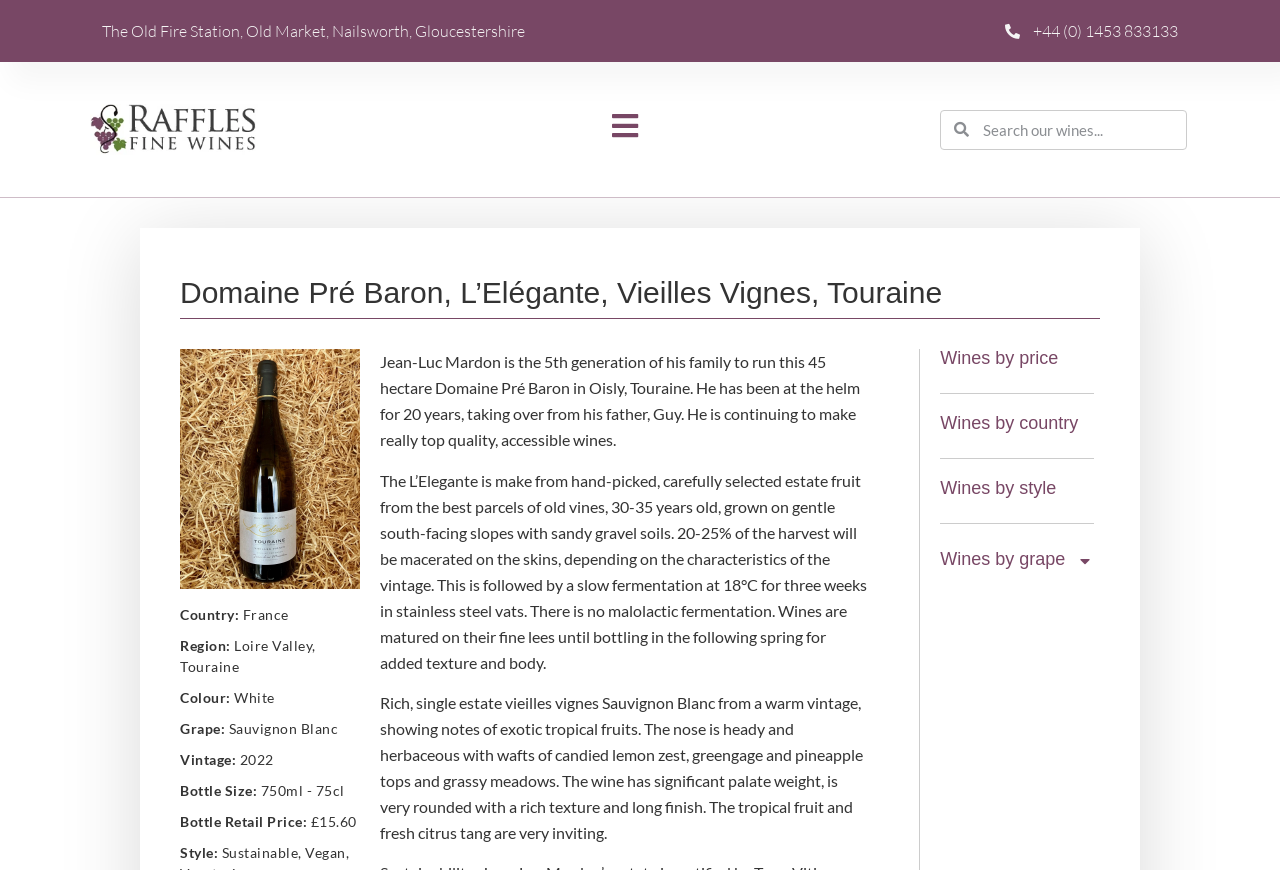Please examine the image and answer the question with a detailed explanation:
How long has Jean-Luc Mardon been at the helm of Domaine Pré Baron?

I found the answer by looking at the text that describes Jean-Luc Mardon's background, which mentions that he has been at the helm of Domaine Pré Baron for 20 years.